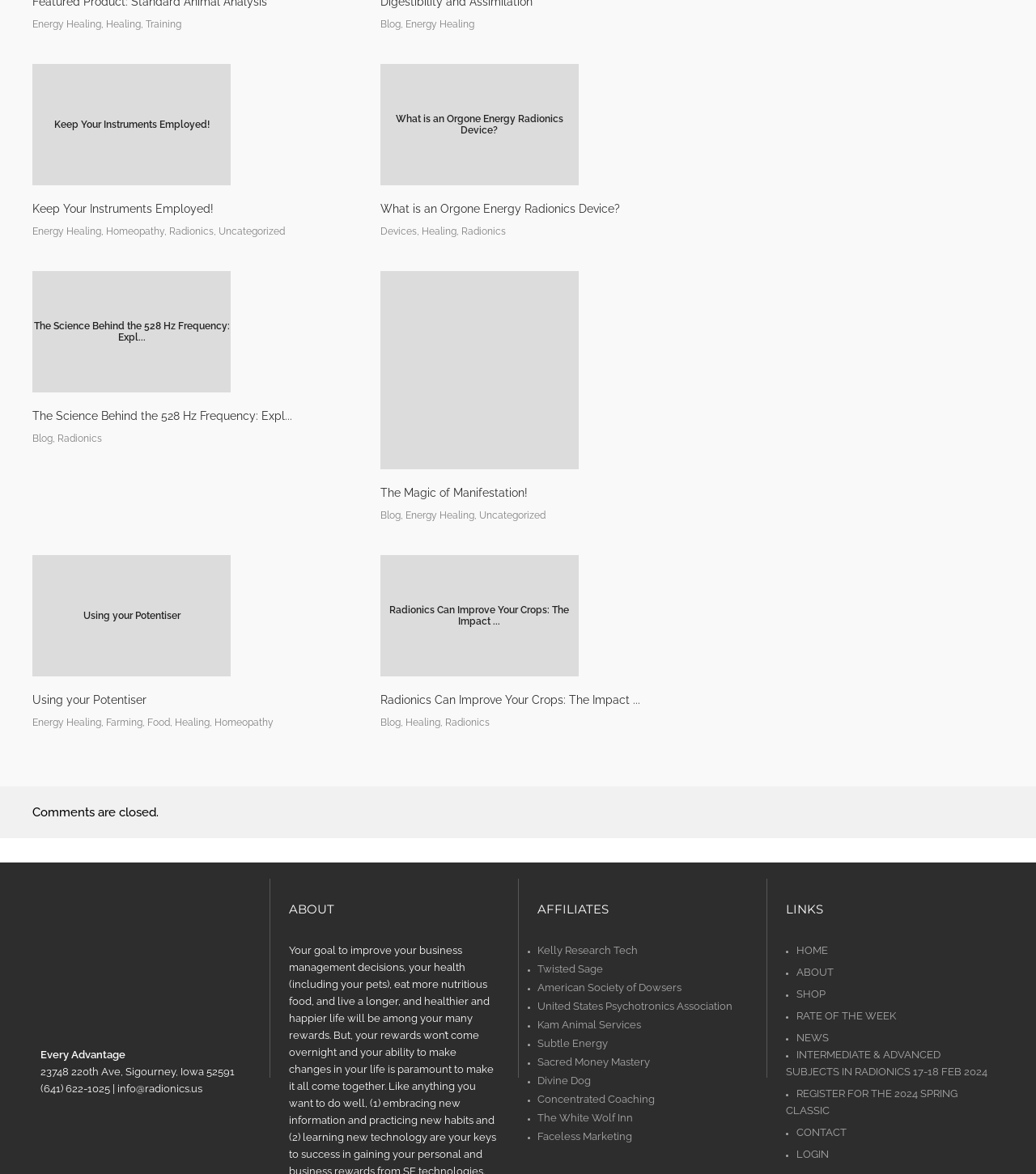Refer to the screenshot and give an in-depth answer to this question: What is the main topic of this webpage?

Based on the headings and links on the webpage, it appears that the main topic is energy healing, which includes subtopics such as radionics, homeopathy, and farming.